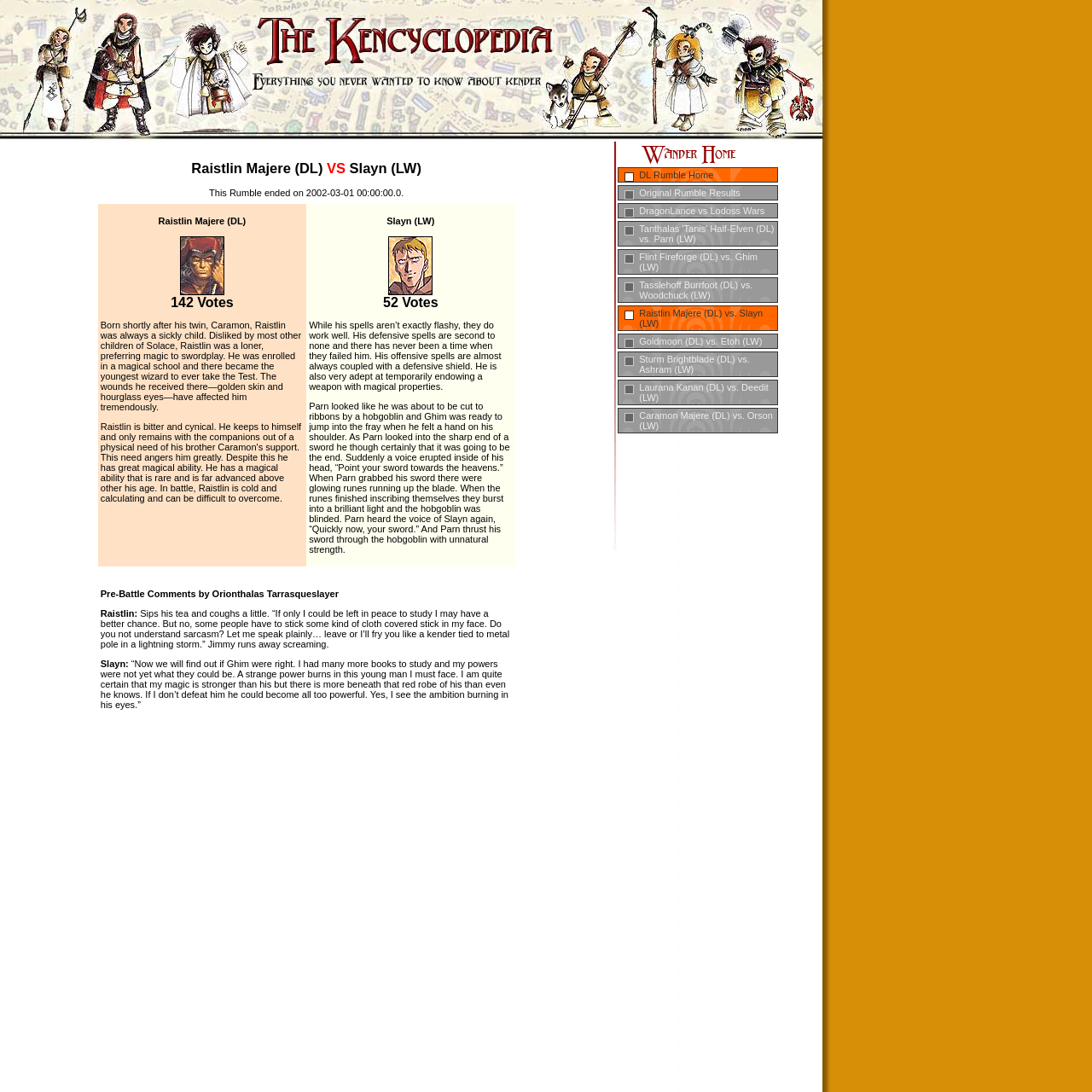Please determine the bounding box coordinates of the element's region to click in order to carry out the following instruction: "Click on the link to view DragonLance vs Lodoss Wars Rumble". The coordinates should be four float numbers between 0 and 1, i.e., [left, top, right, bottom].

[0.566, 0.186, 0.713, 0.2]